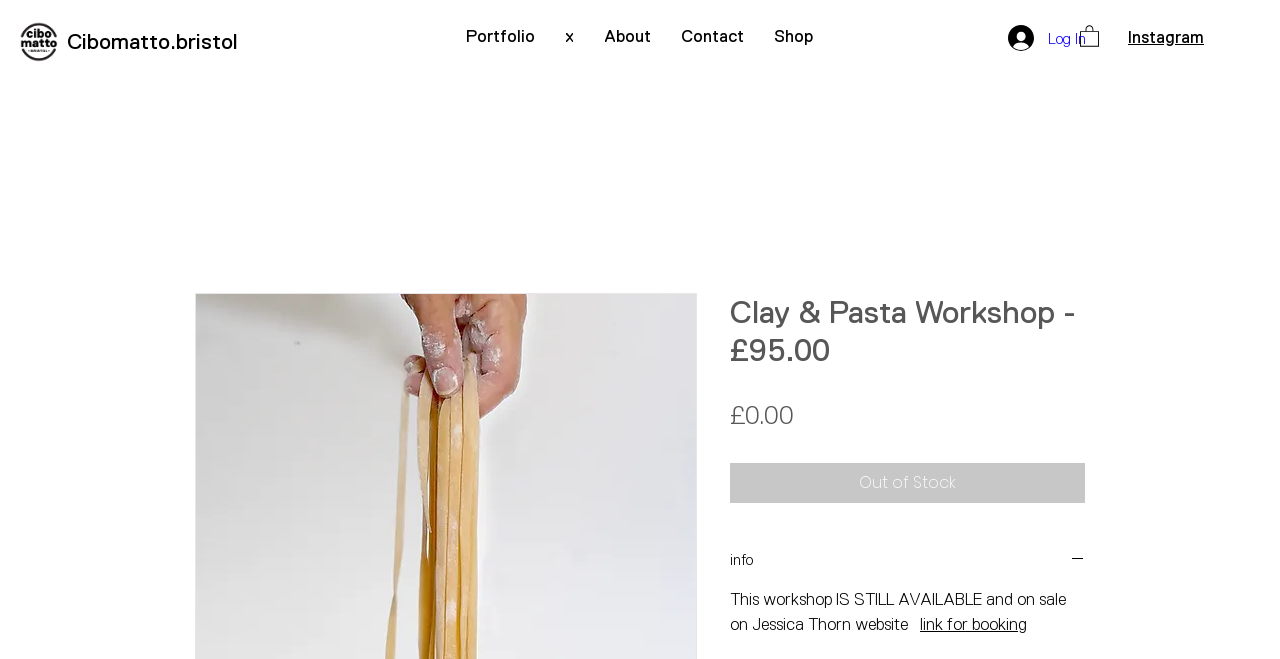Highlight the bounding box coordinates of the element you need to click to perform the following instruction: "Open Instagram."

[0.881, 0.039, 0.941, 0.073]